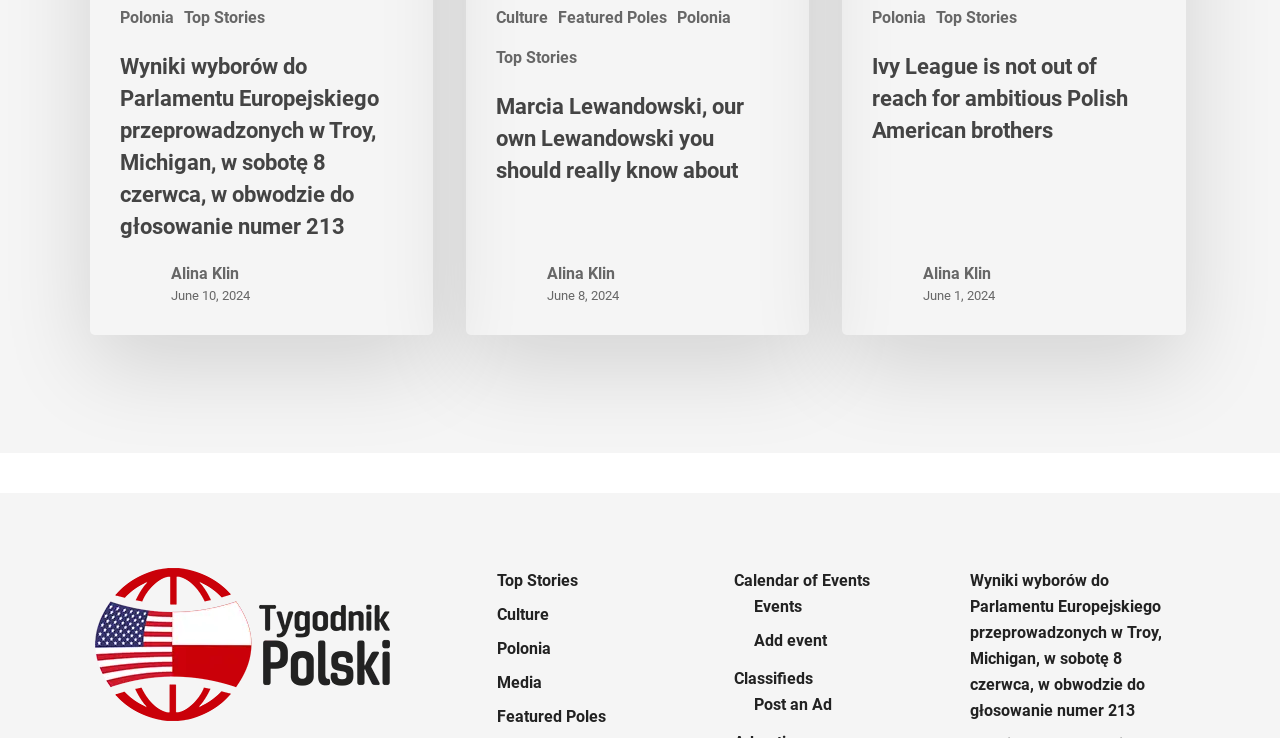What is the name of the person in the first image?
Relying on the image, give a concise answer in one word or a brief phrase.

Alina Klin